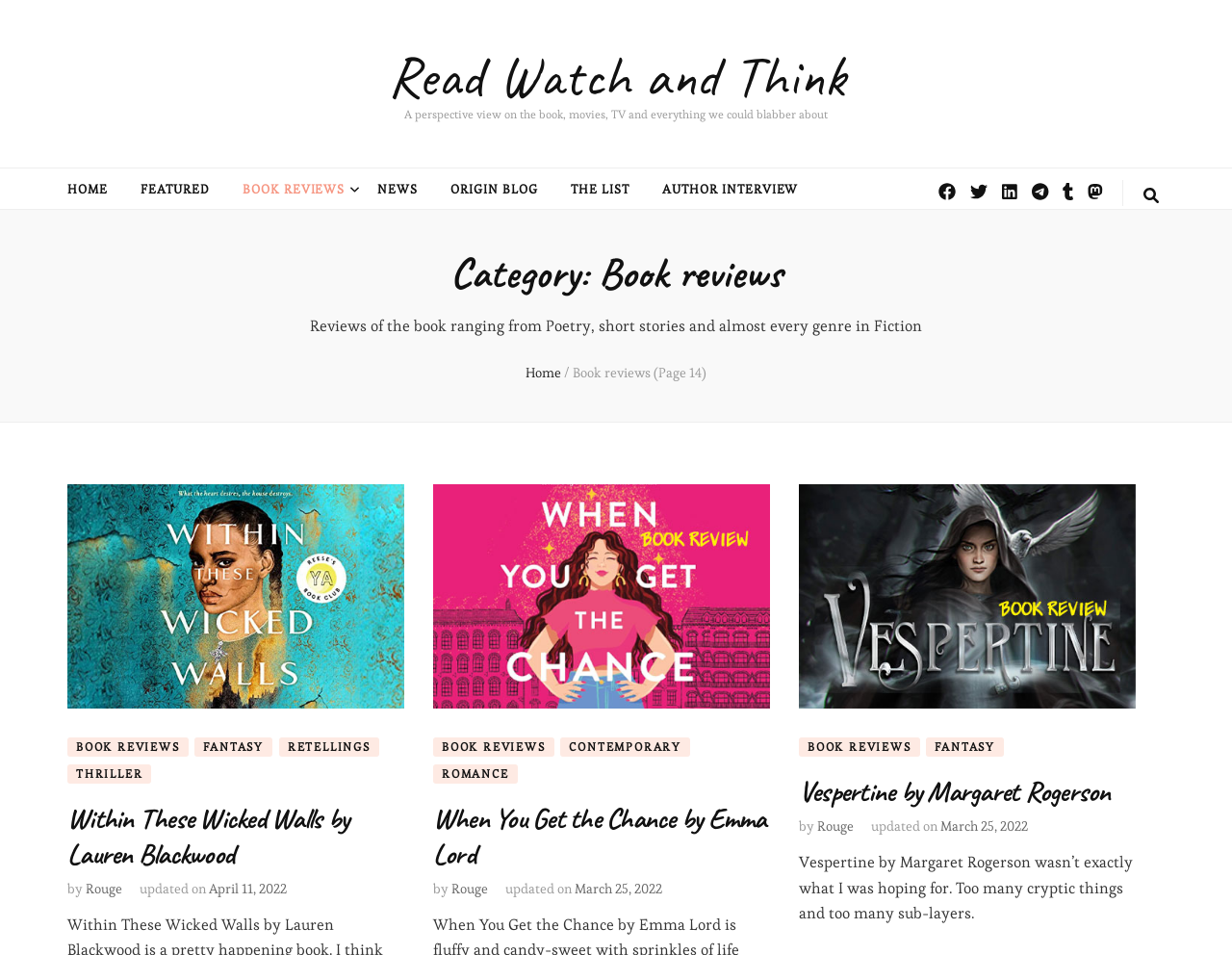Answer the question below with a single word or a brief phrase: 
What is the update date of the second book review?

March 25, 2022